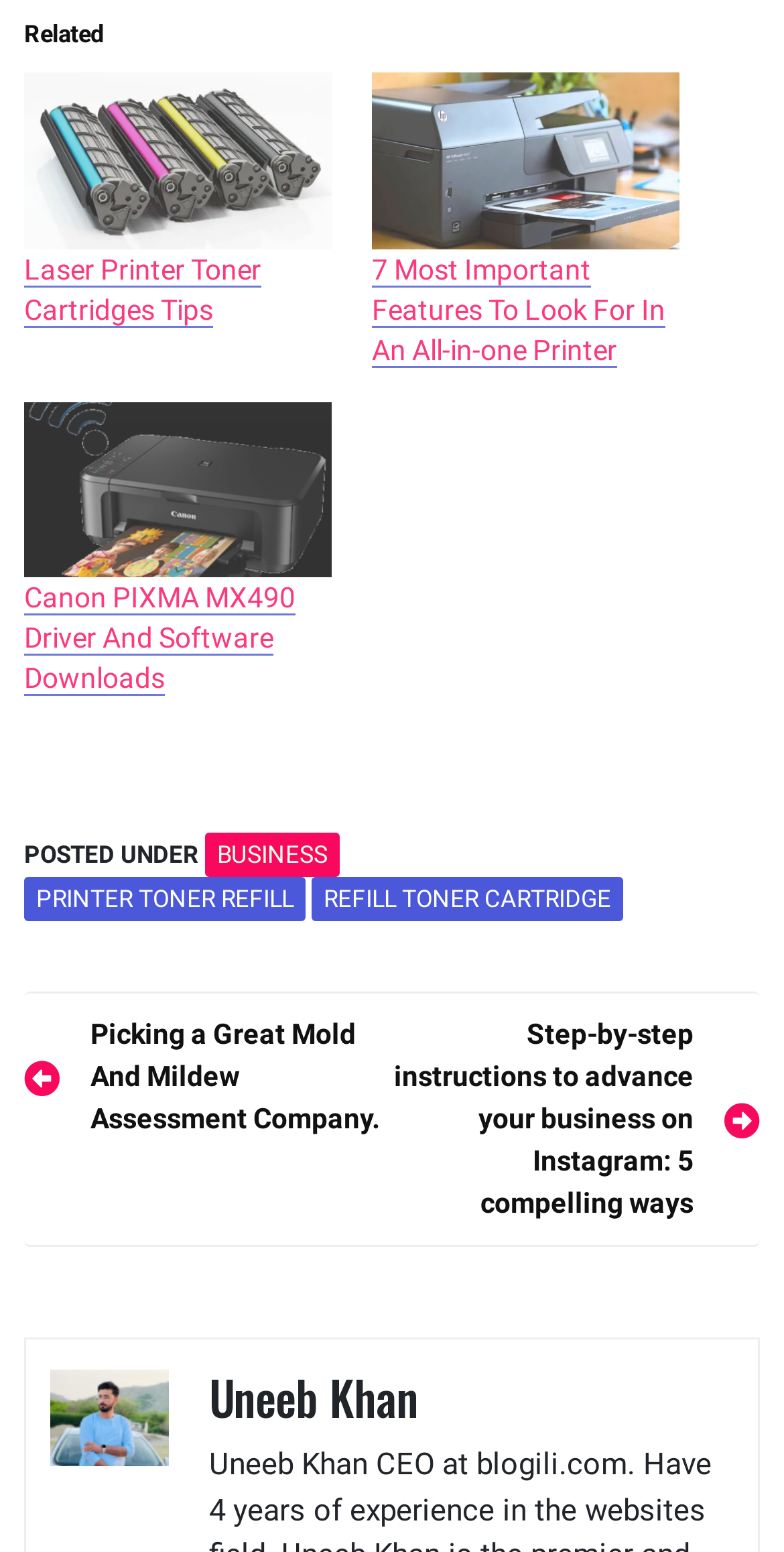Can you find the bounding box coordinates for the UI element given this description: "Laser Printer Toner Cartridges Tips"? Provide the coordinates as four float numbers between 0 and 1: [left, top, right, bottom].

[0.031, 0.163, 0.333, 0.211]